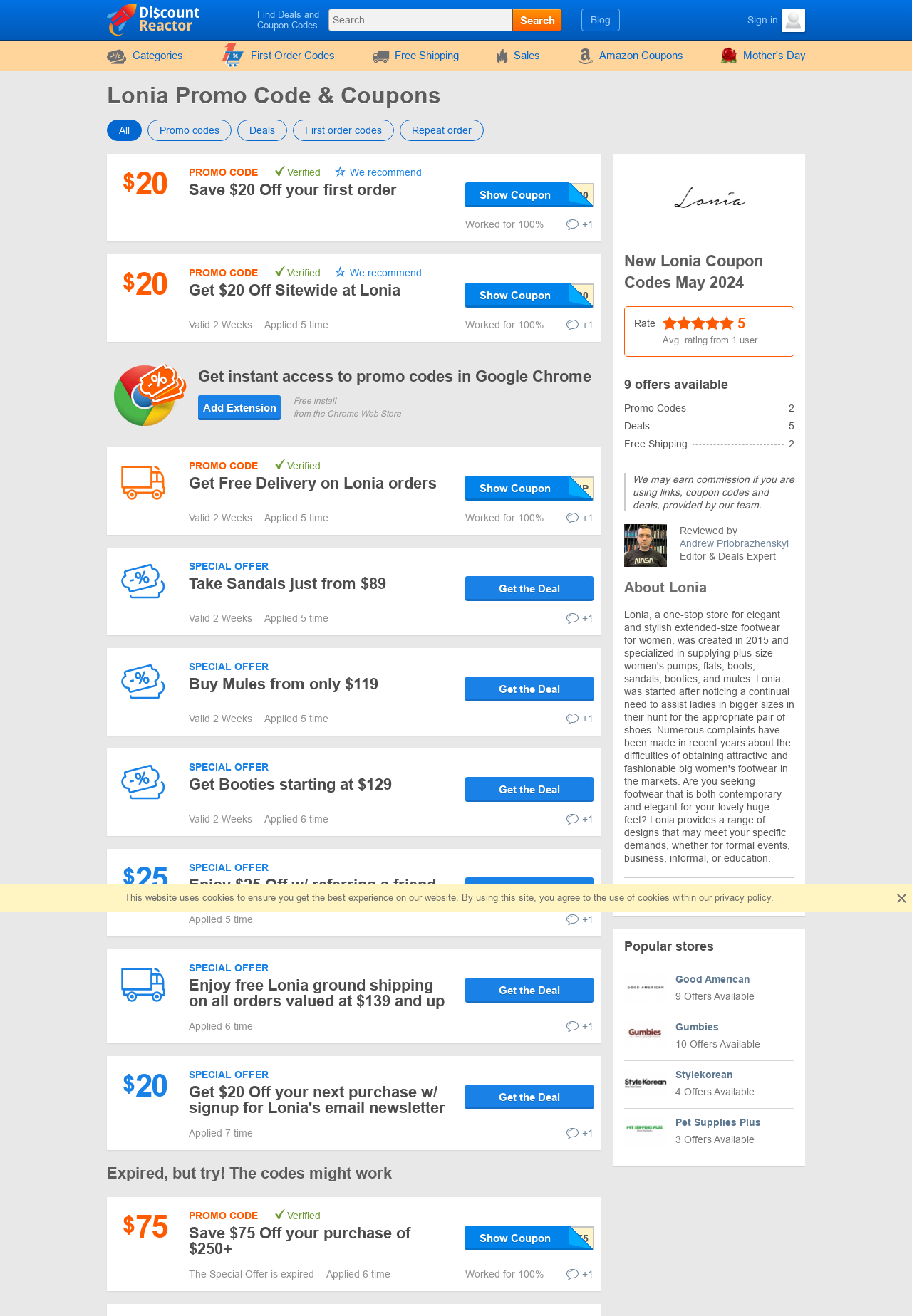Please specify the bounding box coordinates of the element that should be clicked to execute the given instruction: 'Search for deals and coupon codes'. Ensure the coordinates are four float numbers between 0 and 1, expressed as [left, top, right, bottom].

[0.36, 0.006, 0.563, 0.024]